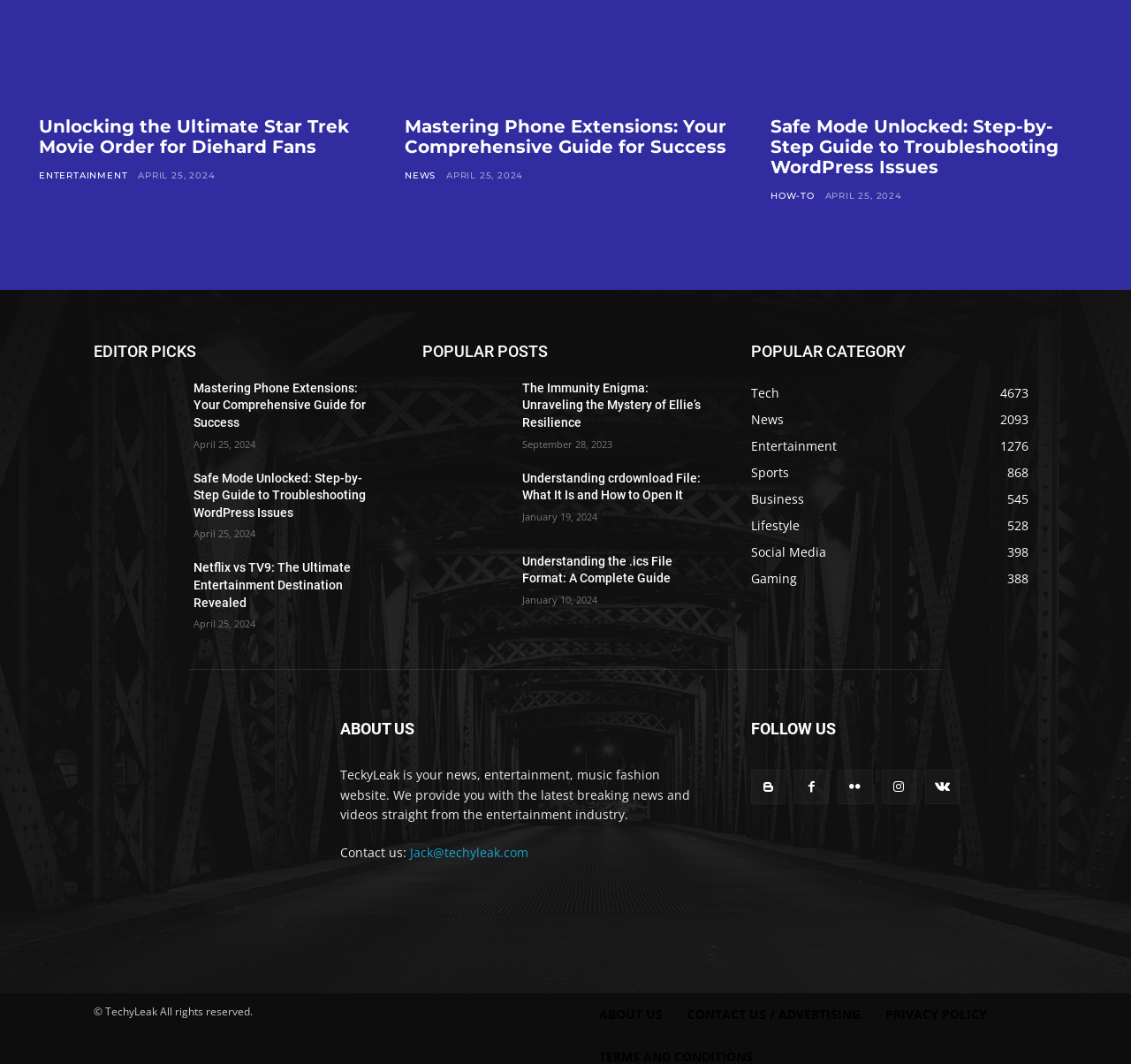What is the date of the article 'The Immunity Enigma: Unraveling the Mystery of Ellie’s Resilience'?
Please provide a single word or phrase based on the screenshot.

September 28, 2023